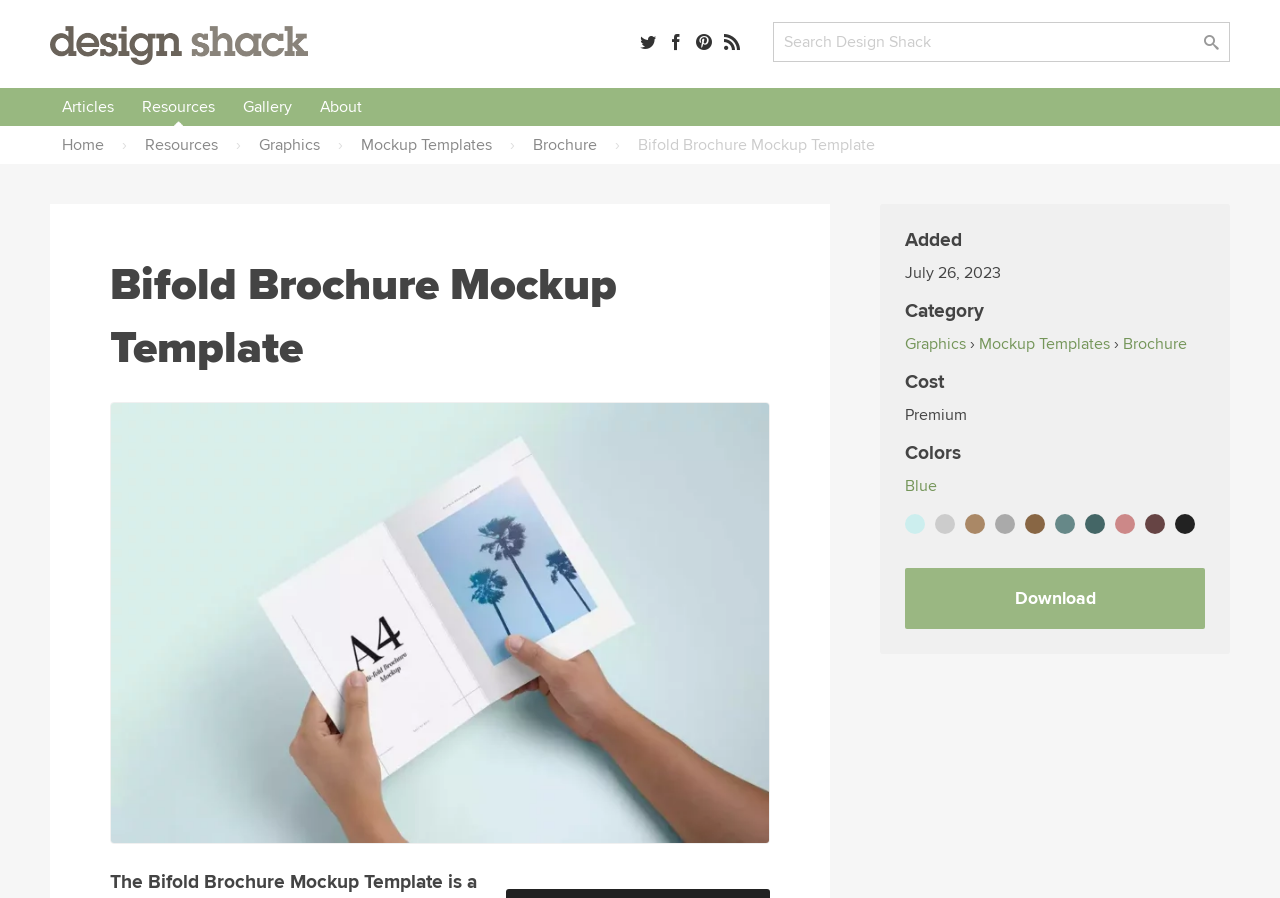What is the date this template was added?
Based on the image, give a one-word or short phrase answer.

July 26, 2023